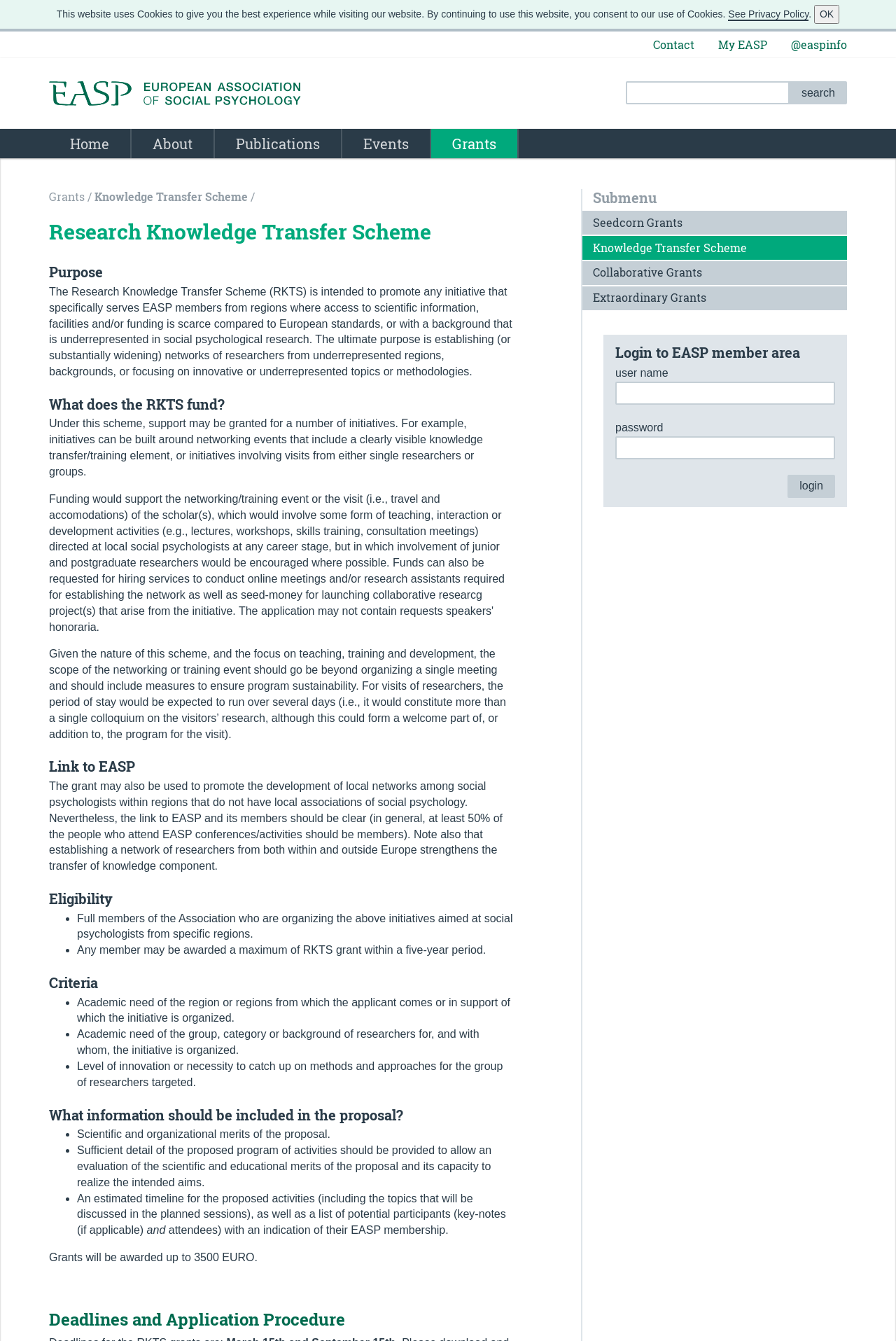Identify the headline of the webpage and generate its text content.

EASP – European Association of Social Psychology